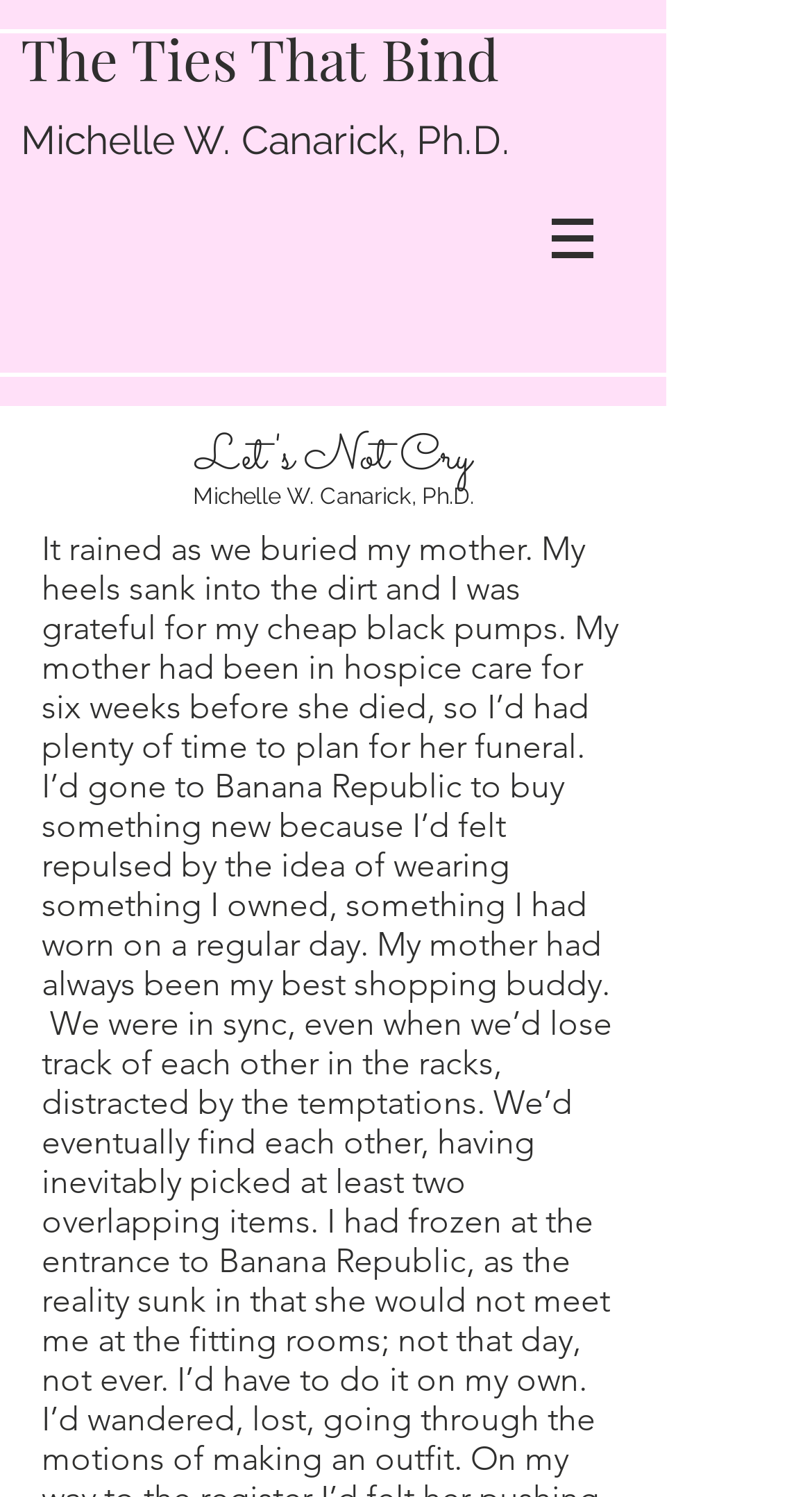What is the image in the navigation section?
Using the information presented in the image, please offer a detailed response to the question.

I found an image element in the navigation section, but the OCR text or element description is empty, so I couldn't determine what the image is. However, based on its position and size, it might be a logo or an icon.